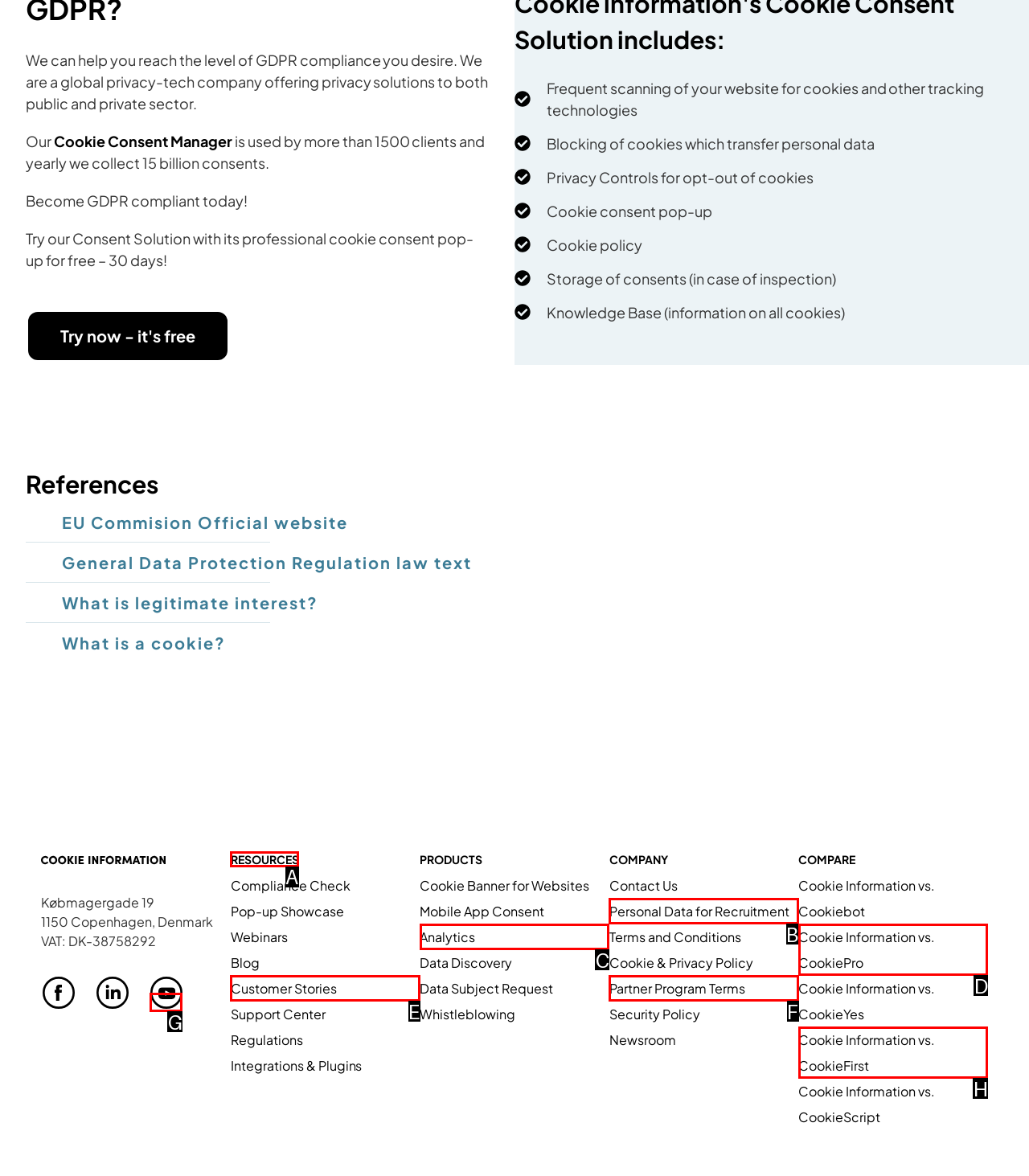Determine which HTML element to click to execute the following task: Check the resources Answer with the letter of the selected option.

A